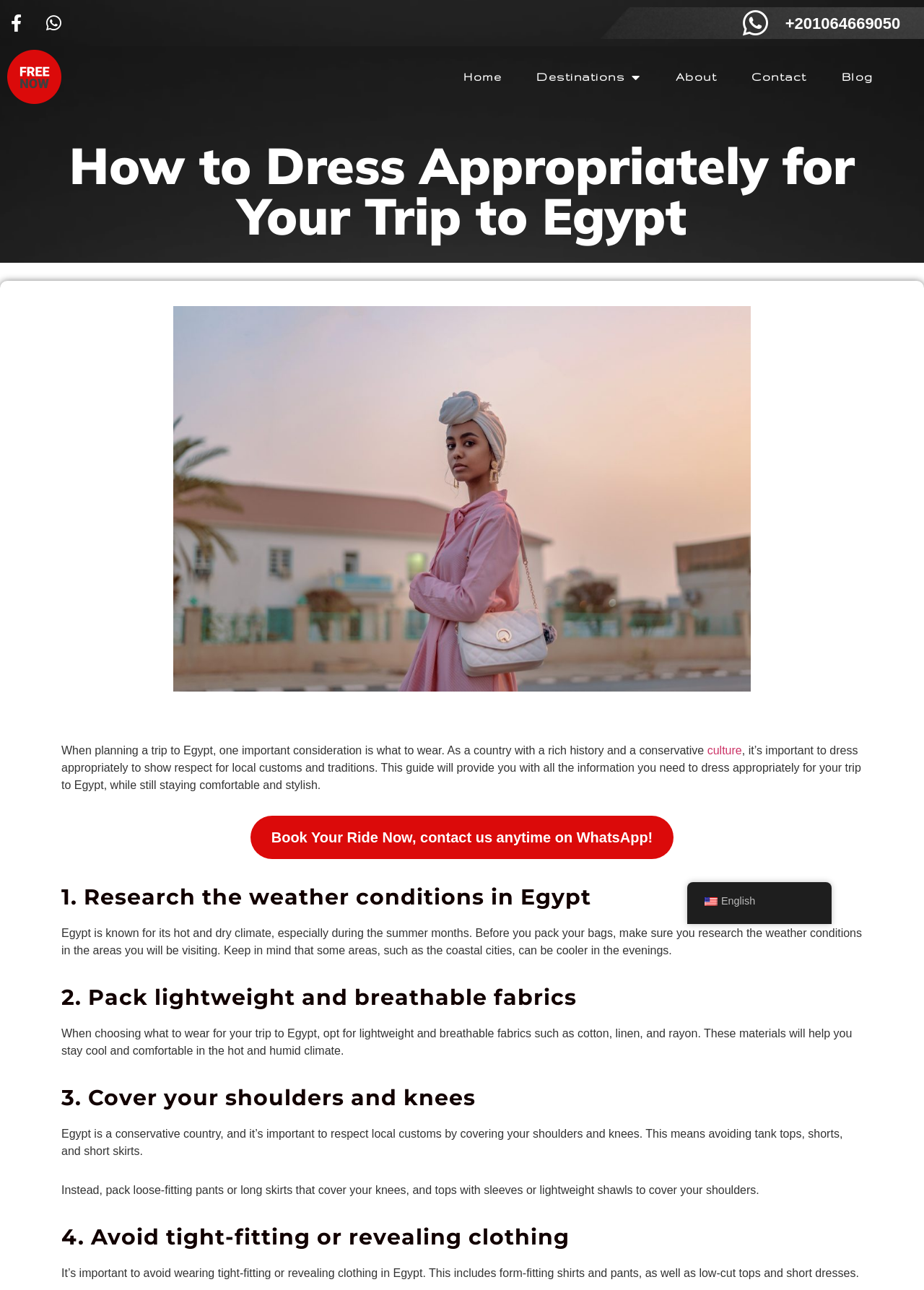What type of fabrics are recommended for packing?
Answer the question with just one word or phrase using the image.

Cotton, linen, and rayon